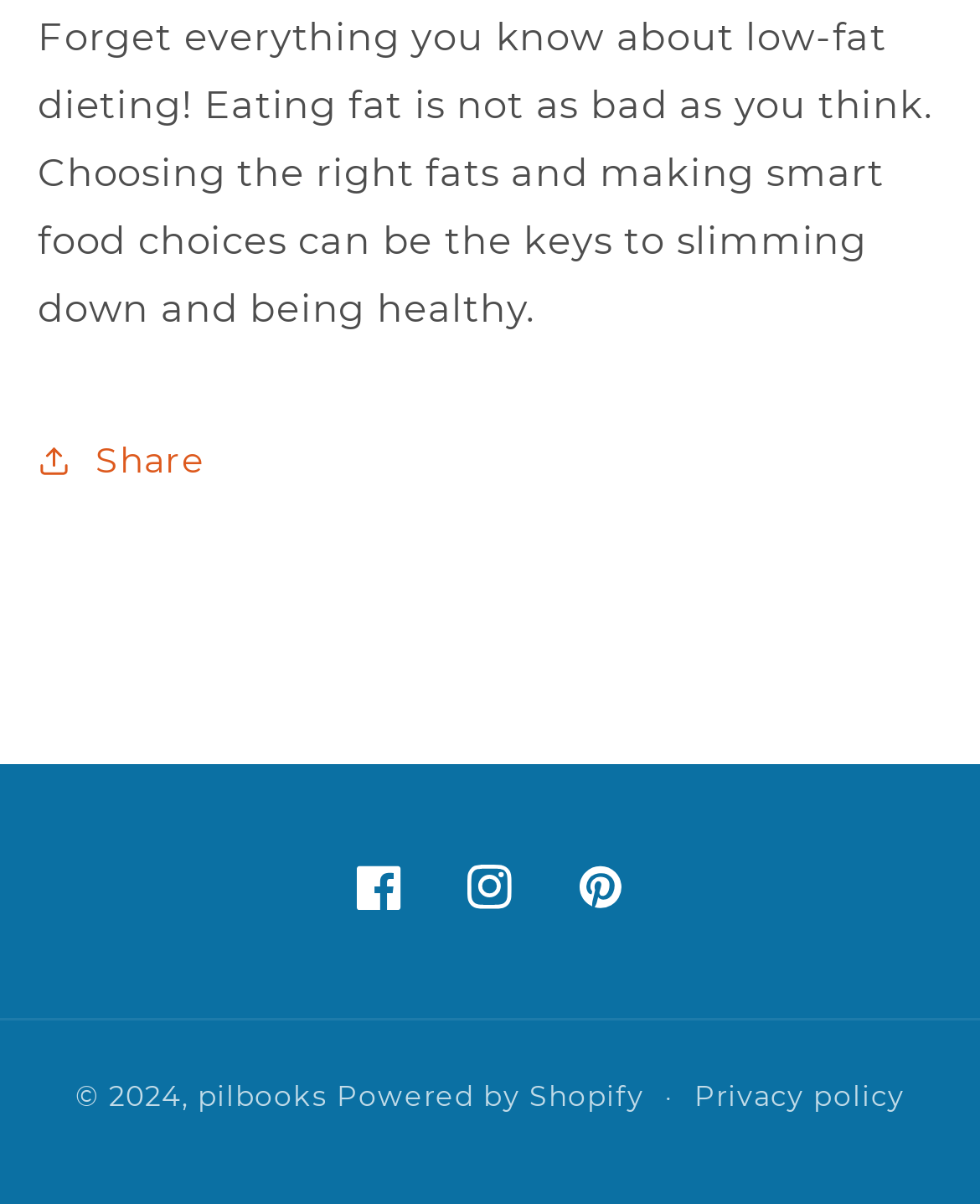Utilize the details in the image to thoroughly answer the following question: What social media platforms are available for sharing?

The social media platforms available for sharing are Facebook, Instagram, and Pinterest, which can be seen from the link elements with IDs 137, 138, and 139, respectively, located at the bottom of the webpage.